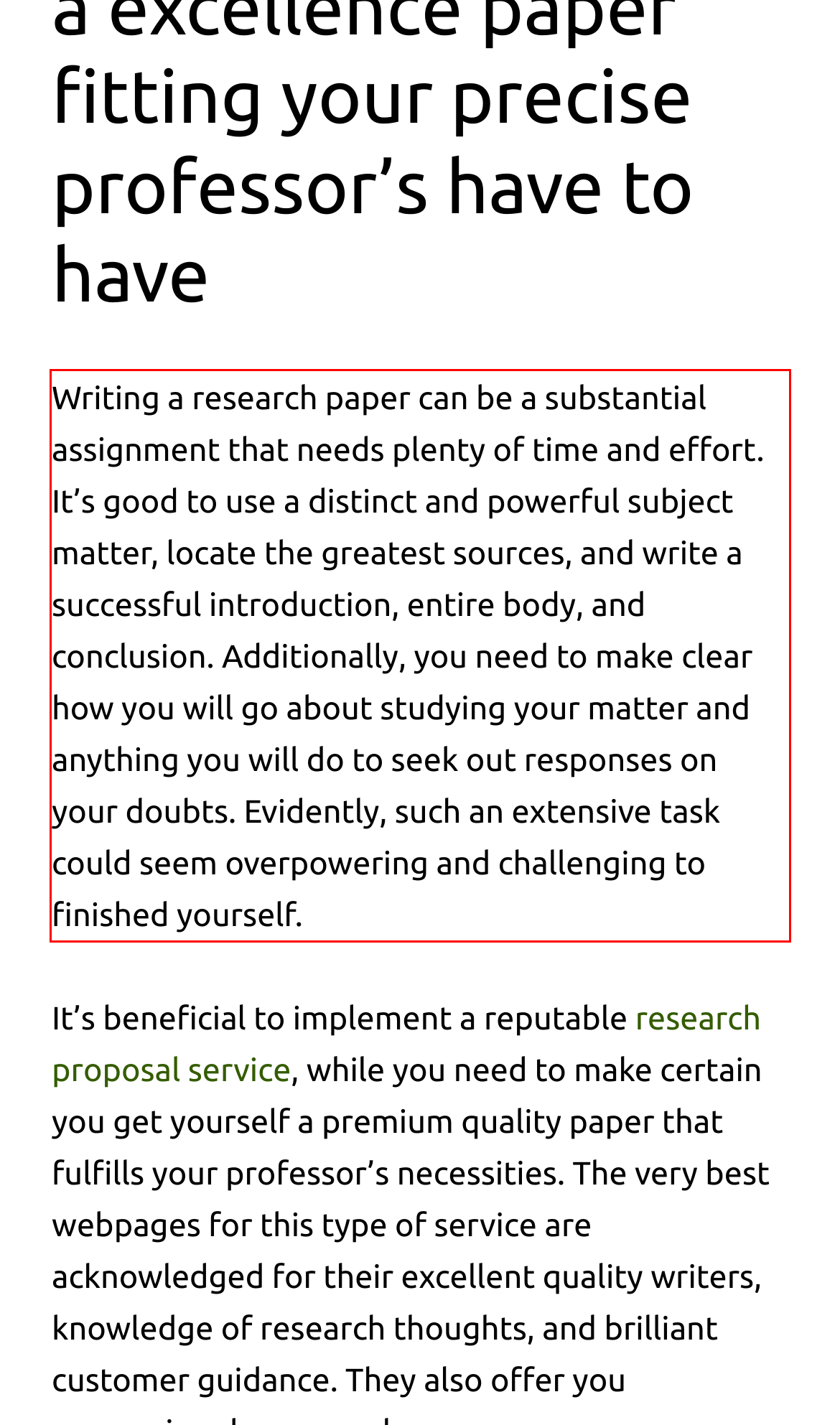You have a webpage screenshot with a red rectangle surrounding a UI element. Extract the text content from within this red bounding box.

Writing a research paper can be a substantial assignment that needs plenty of time and effort. It’s good to use a distinct and powerful subject matter, locate the greatest sources, and write a successful introduction, entire body, and conclusion. Additionally, you need to make clear how you will go about studying your matter and anything you will do to seek out responses on your doubts. Evidently, such an extensive task could seem overpowering and challenging to finished yourself.